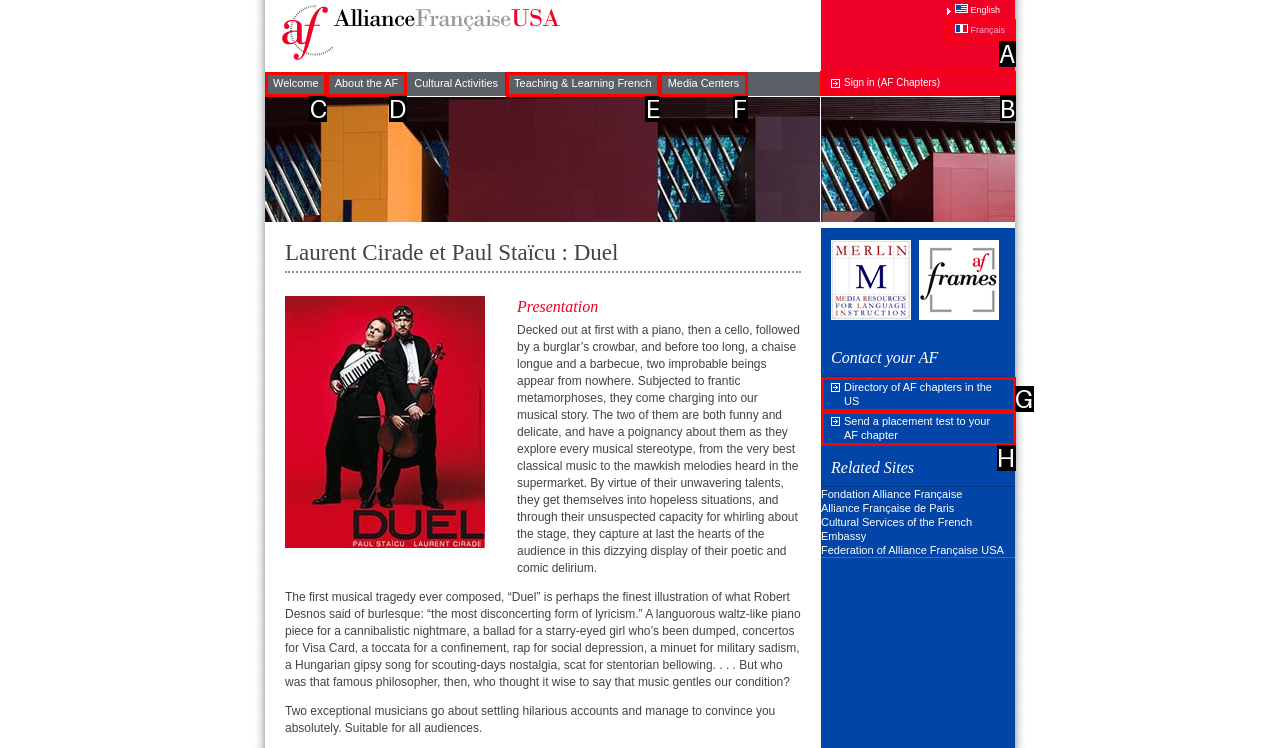Point out the correct UI element to click to carry out this instruction: Click the Sign in link
Answer with the letter of the chosen option from the provided choices directly.

B